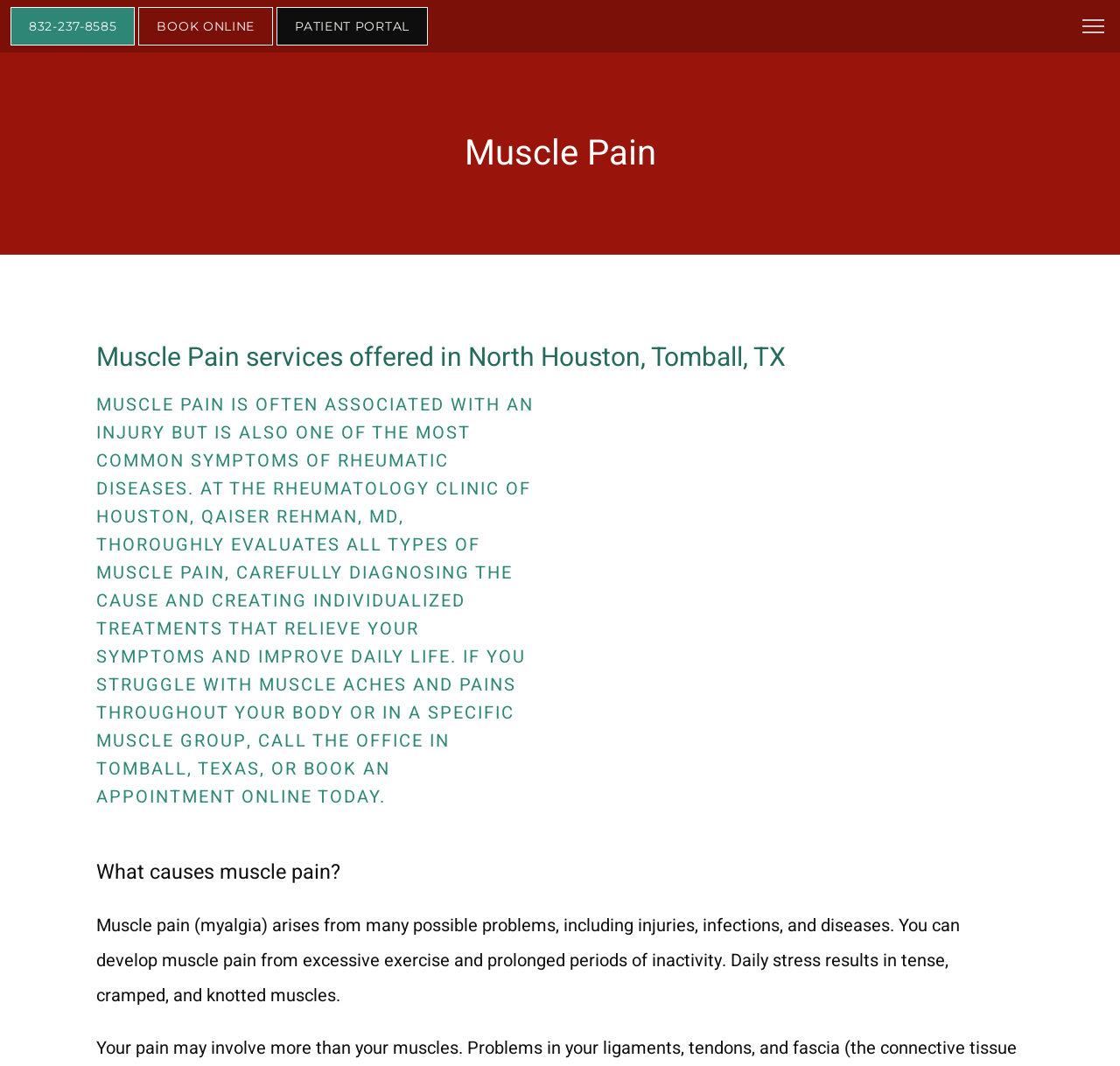Extract the bounding box coordinates of the UI element described by: "About Us". The coordinates should include four float numbers ranging from 0 to 1, e.g., [left, top, right, bottom].

[0.234, 0.373, 0.309, 0.397]